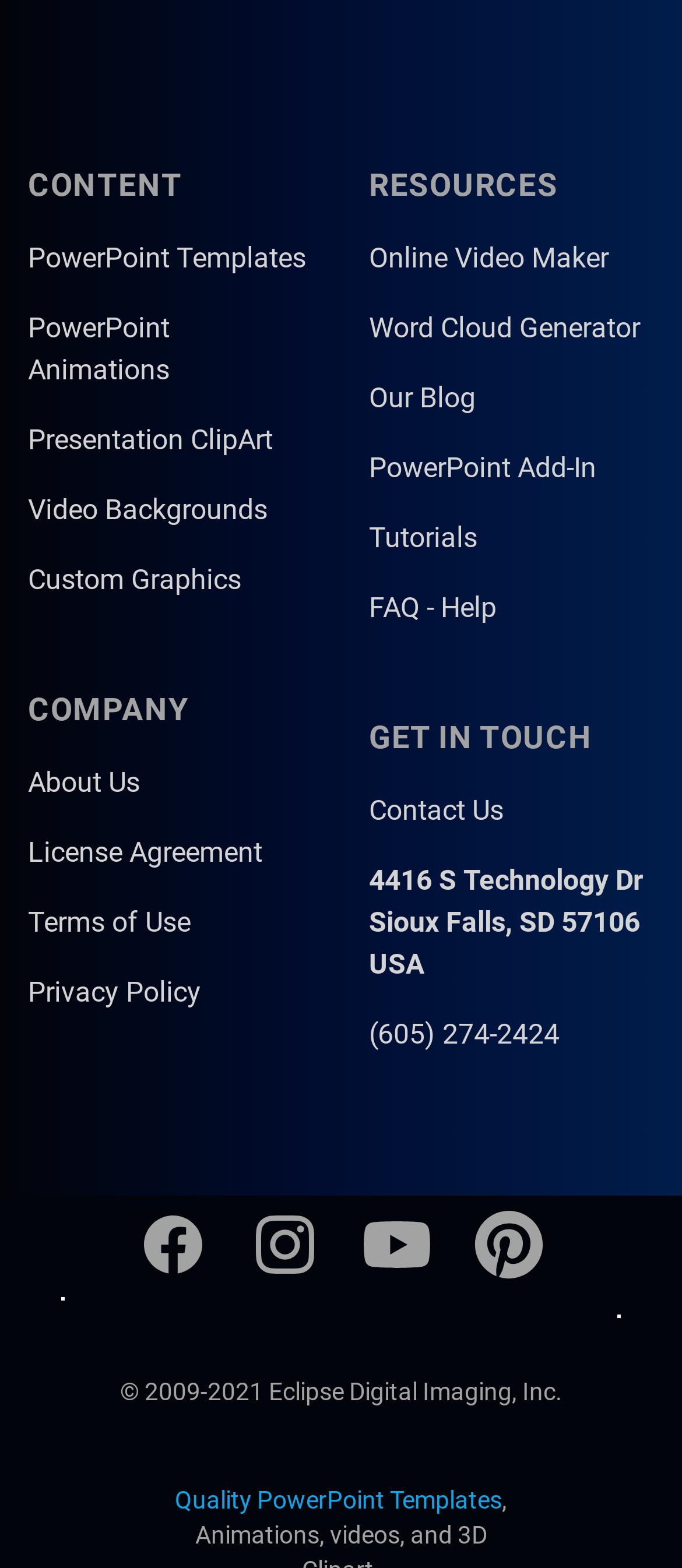Locate the bounding box coordinates of the UI element described by: "Pinterest". Provide the coordinates as four float numbers between 0 and 1, formatted as [left, top, right, bottom].

[0.695, 0.771, 0.797, 0.816]